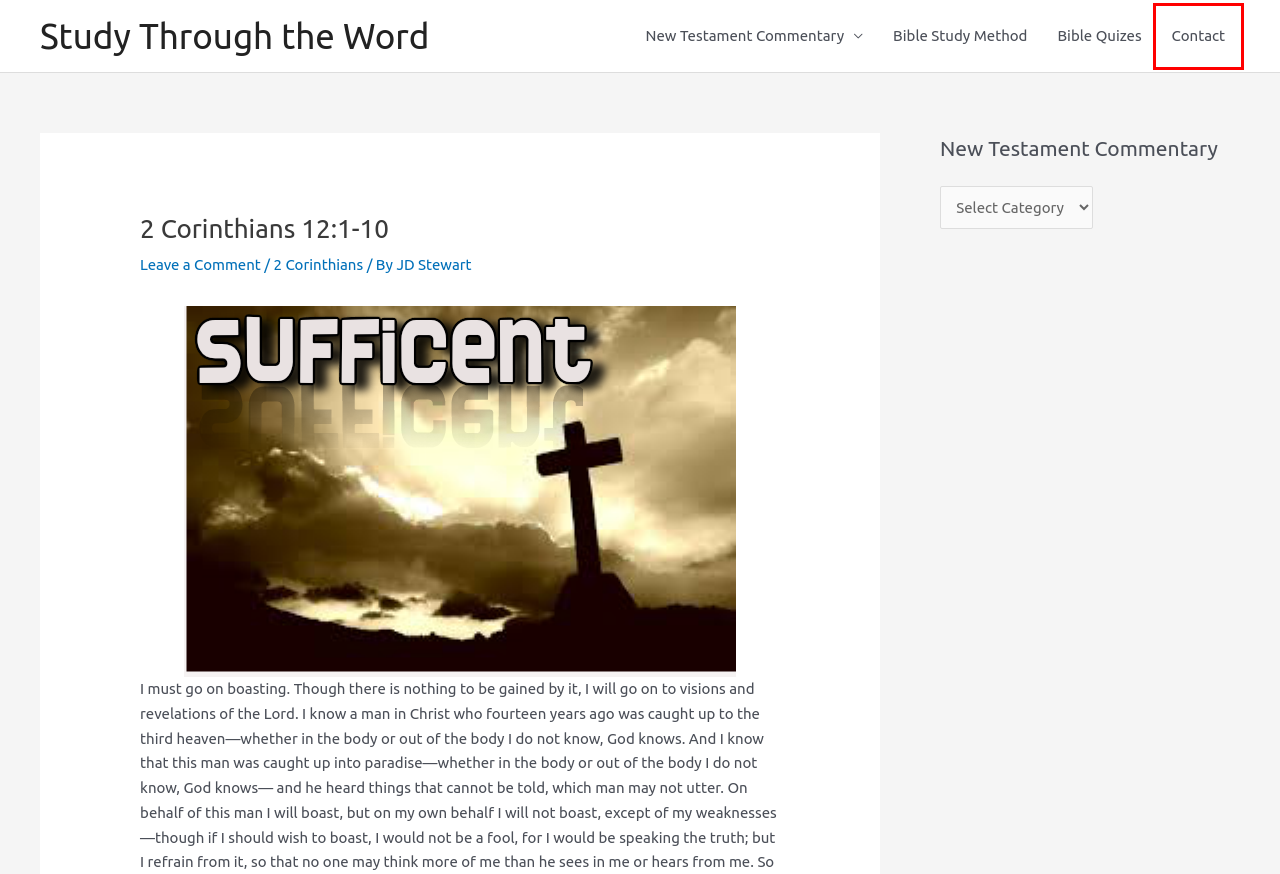You have a screenshot of a webpage where a red bounding box highlights a specific UI element. Identify the description that best matches the resulting webpage after the highlighted element is clicked. The choices are:
A. Contact - Study Through the Word
B. Astra – Fast, Lightweight & Customizable WordPress Theme - Download Now!
C. 2 Corinthians 11:16-33 - Study Through the Word
D. A Simple Bible Study Method That Makes Sense
E. Home - Study Through the Word
F. Bible Quizes Archives - Study Through the Word
G. JD Stewart, Author at Study Through the Word
H. 2 Corinthians Archives - Study Through the Word

A